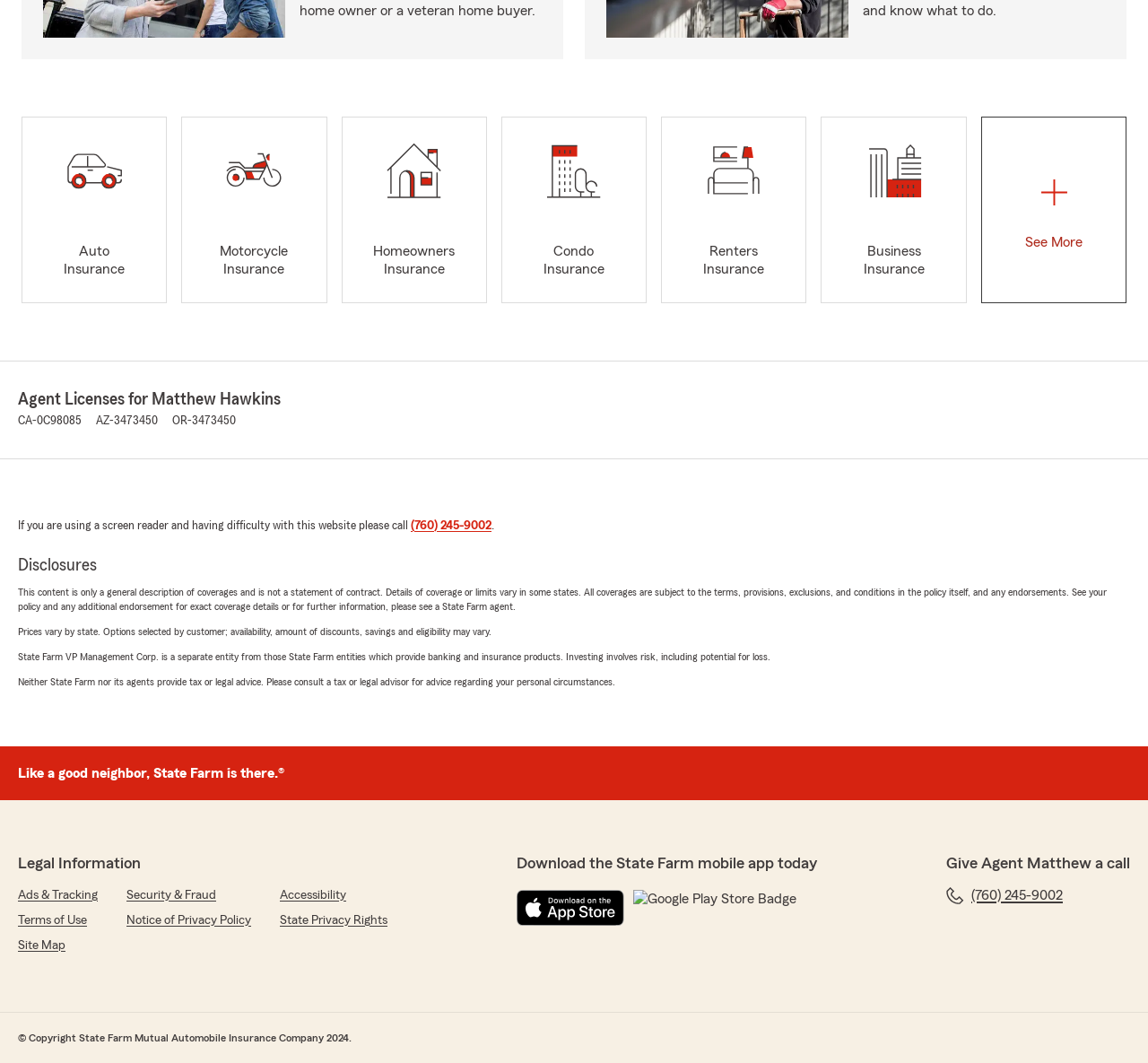Determine the bounding box coordinates for the clickable element to execute this instruction: "Click Business Insurance". Provide the coordinates as four float numbers between 0 and 1, i.e., [left, top, right, bottom].

[0.715, 0.11, 0.842, 0.285]